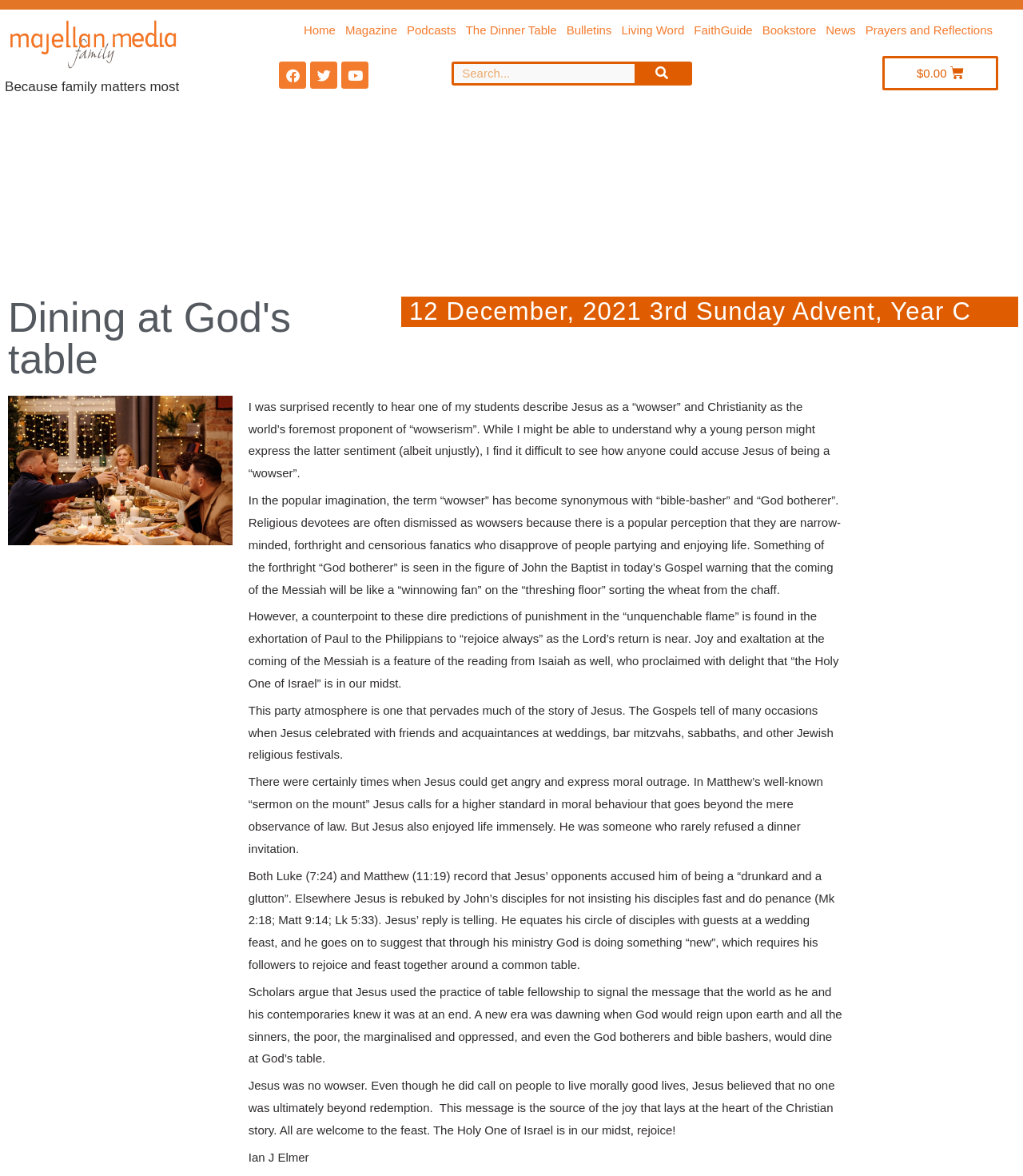Determine the bounding box coordinates of the element's region needed to click to follow the instruction: "Search for something". Provide these coordinates as four float numbers between 0 and 1, formatted as [left, top, right, bottom].

[0.442, 0.052, 0.676, 0.072]